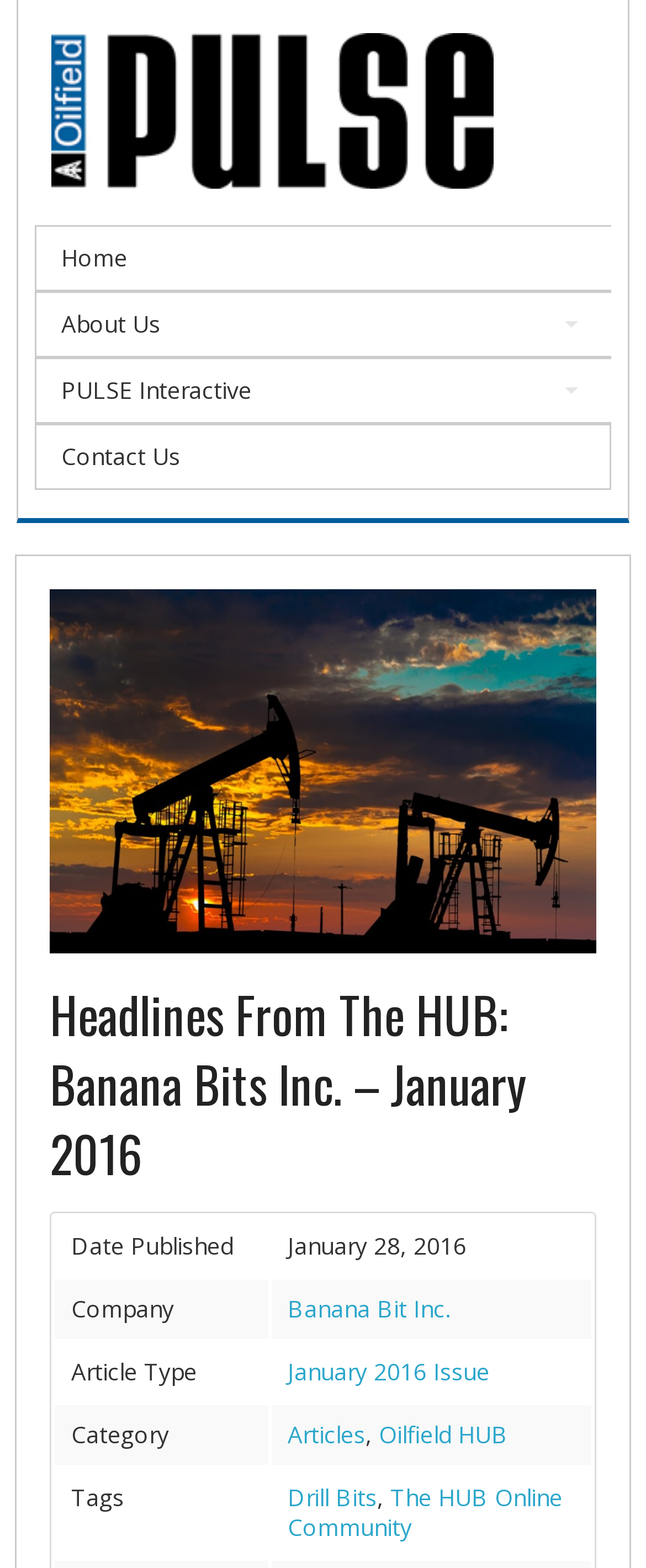Pinpoint the bounding box coordinates of the element to be clicked to execute the instruction: "go to home page".

[0.056, 0.144, 0.946, 0.184]